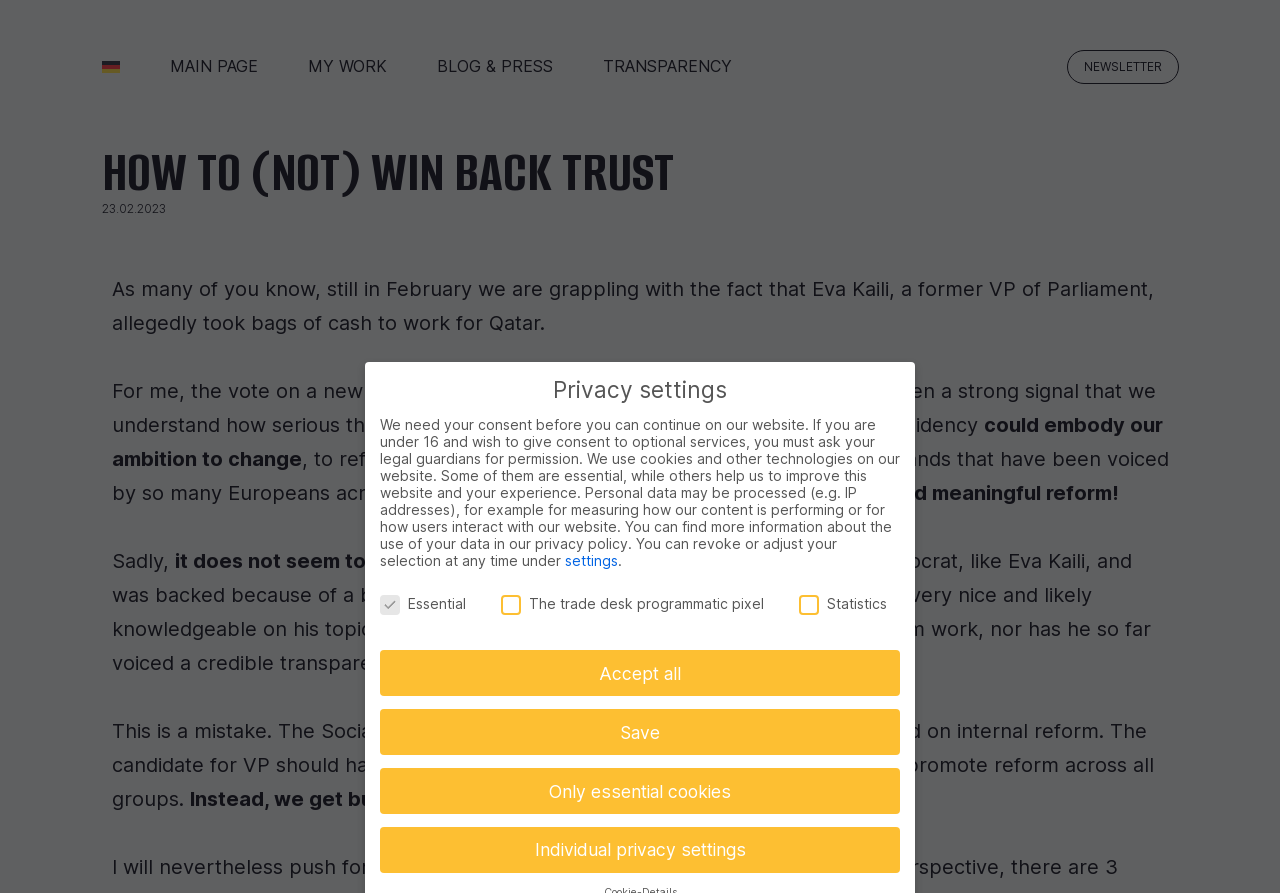Please locate the bounding box coordinates of the region I need to click to follow this instruction: "Click the 'TRANSPARENCY' link".

[0.471, 0.063, 0.571, 0.087]